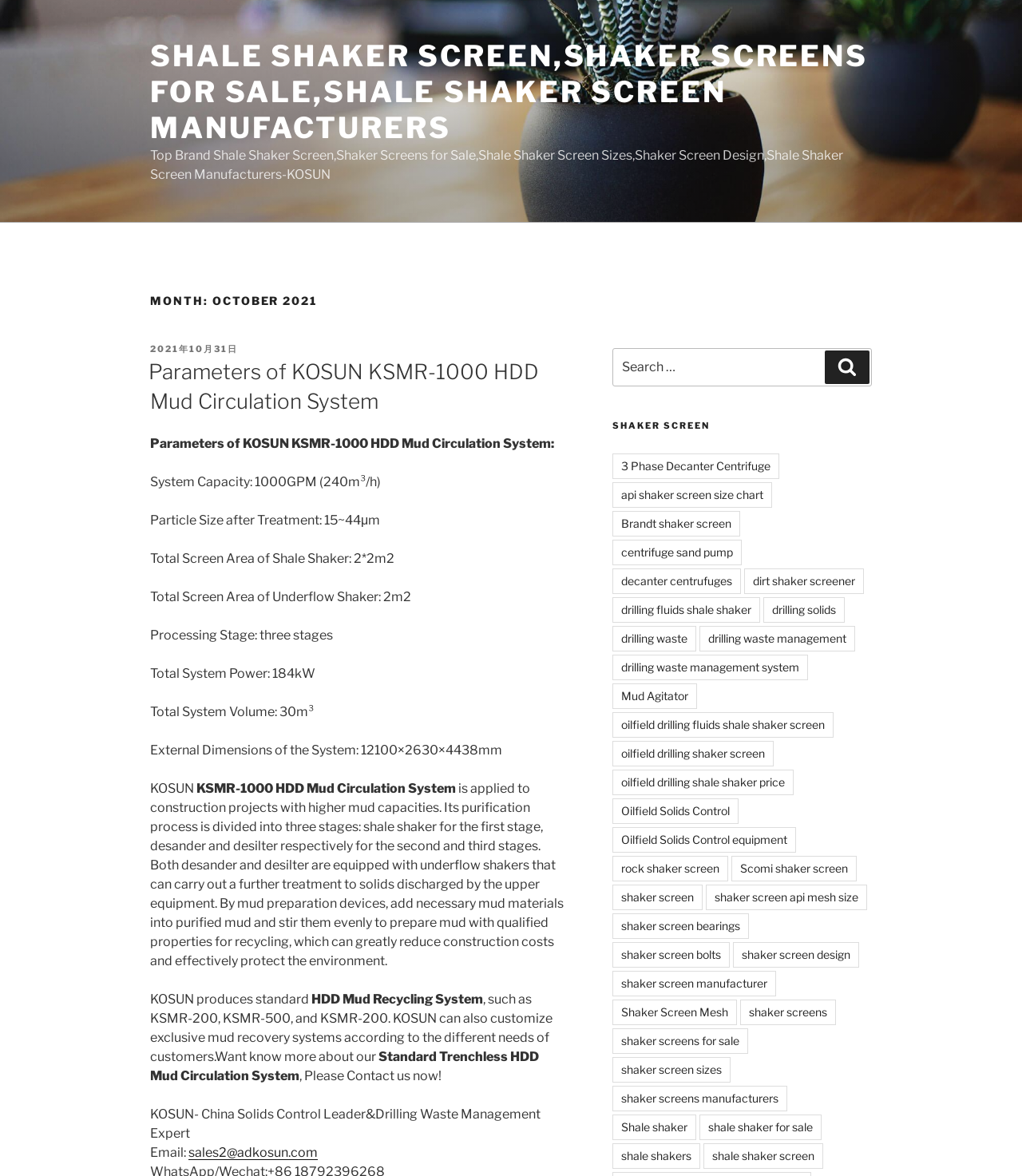Extract the bounding box coordinates for the UI element described by the text: "drilling fluids shale shaker". The coordinates should be in the form of [left, top, right, bottom] with values between 0 and 1.

[0.599, 0.508, 0.743, 0.529]